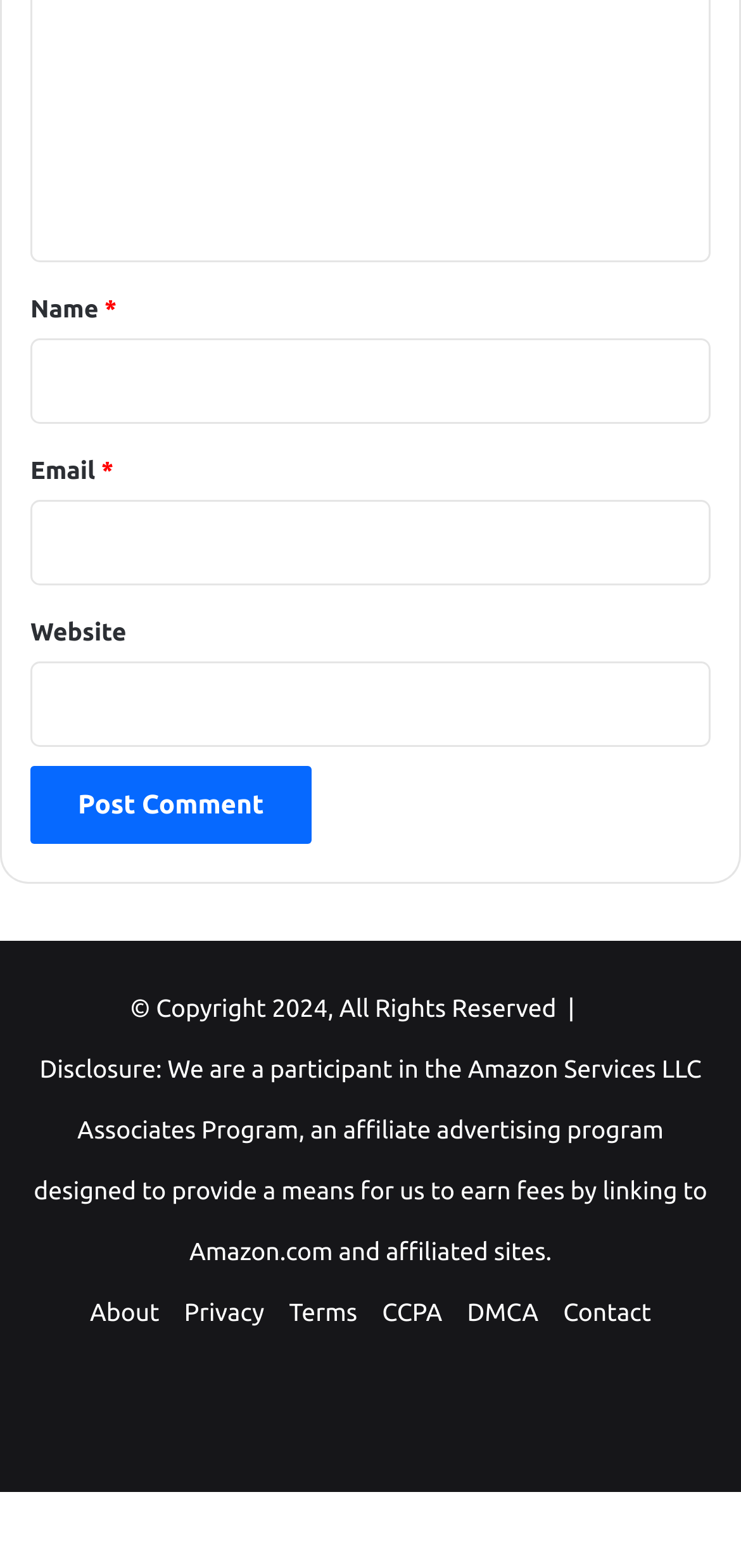Give a concise answer using one word or a phrase to the following question:
How many text fields are there?

3